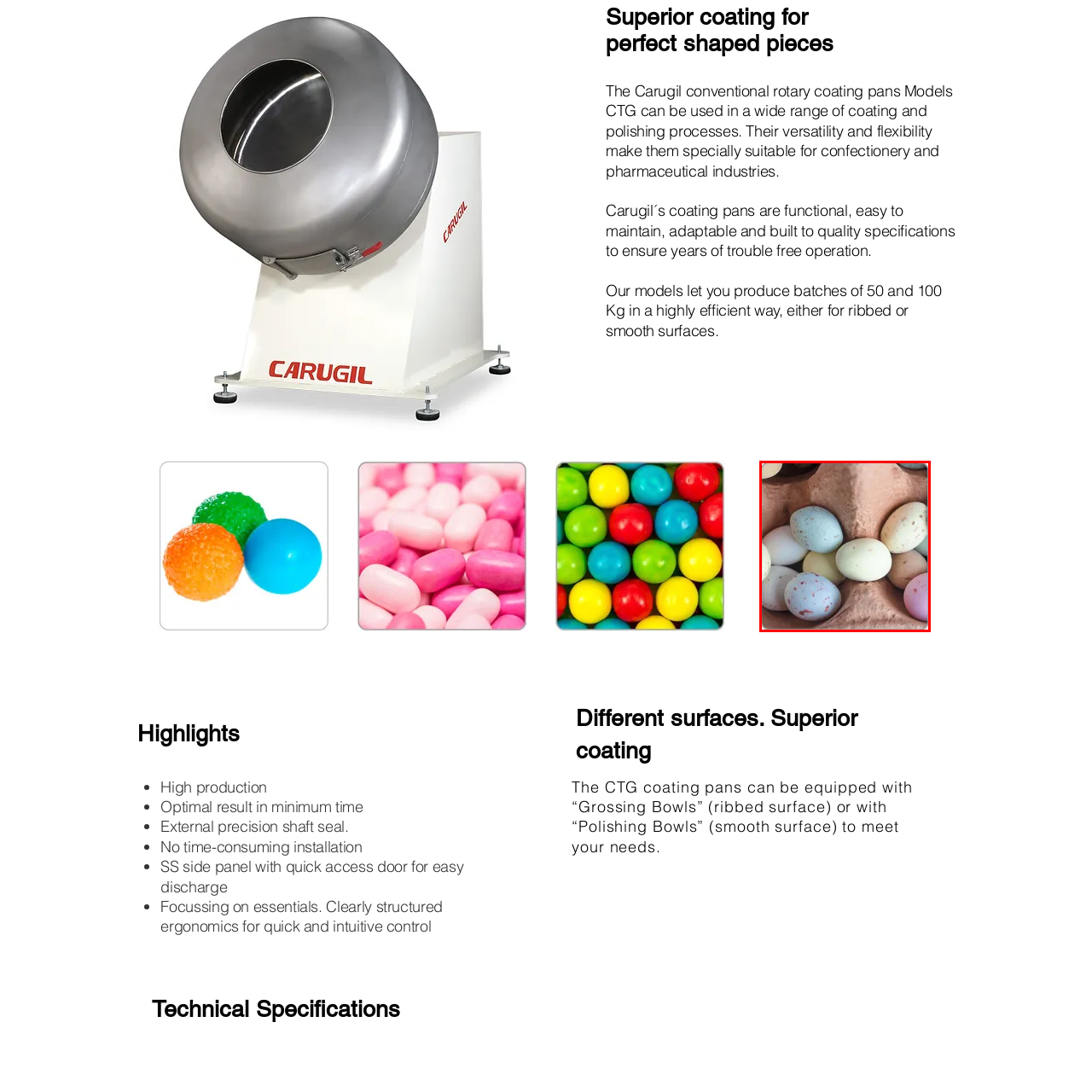Examine the area within the red bounding box and answer the following question using a single word or phrase:
What is the focus of the craftsmanship?

Attention to detail